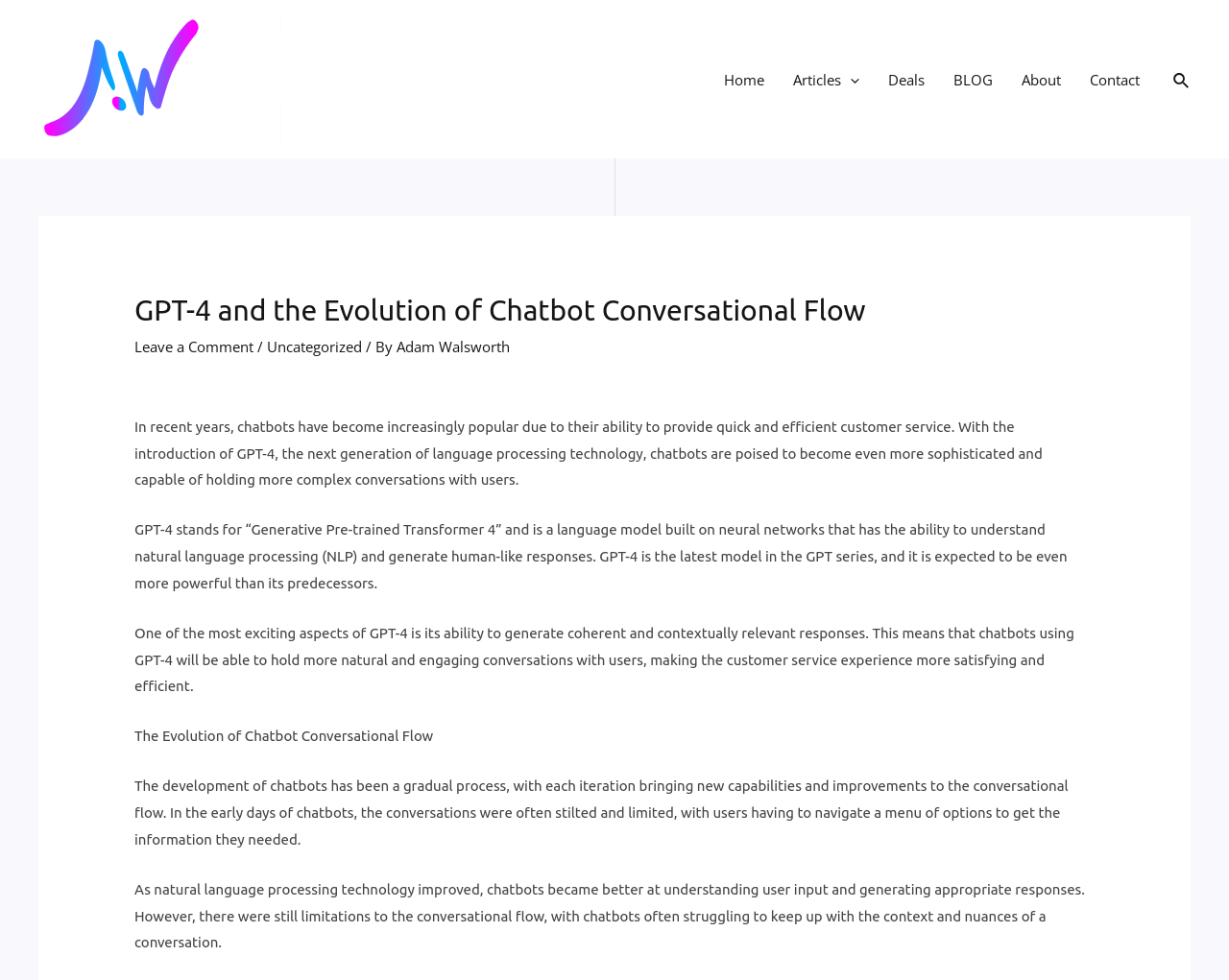What is GPT-4?
Please give a detailed and thorough answer to the question, covering all relevant points.

The webpage explains that GPT-4 stands for 'Generative Pre-trained Transformer 4', which is a language model built on neural networks that has the ability to understand natural language processing (NLP) and generate human-like responses.